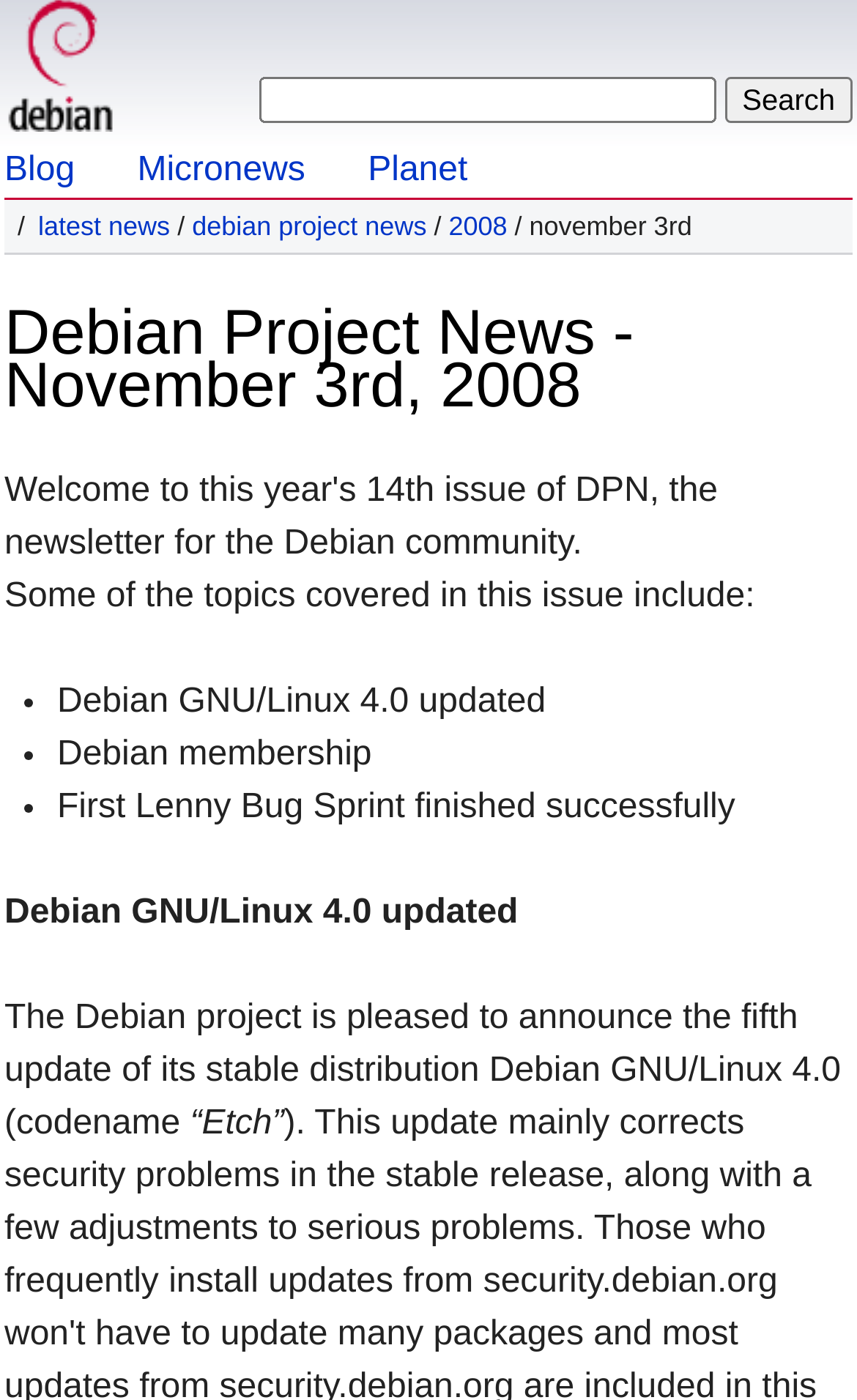What is the date of the news?
Please provide a single word or phrase answer based on the image.

November 3rd, 2008